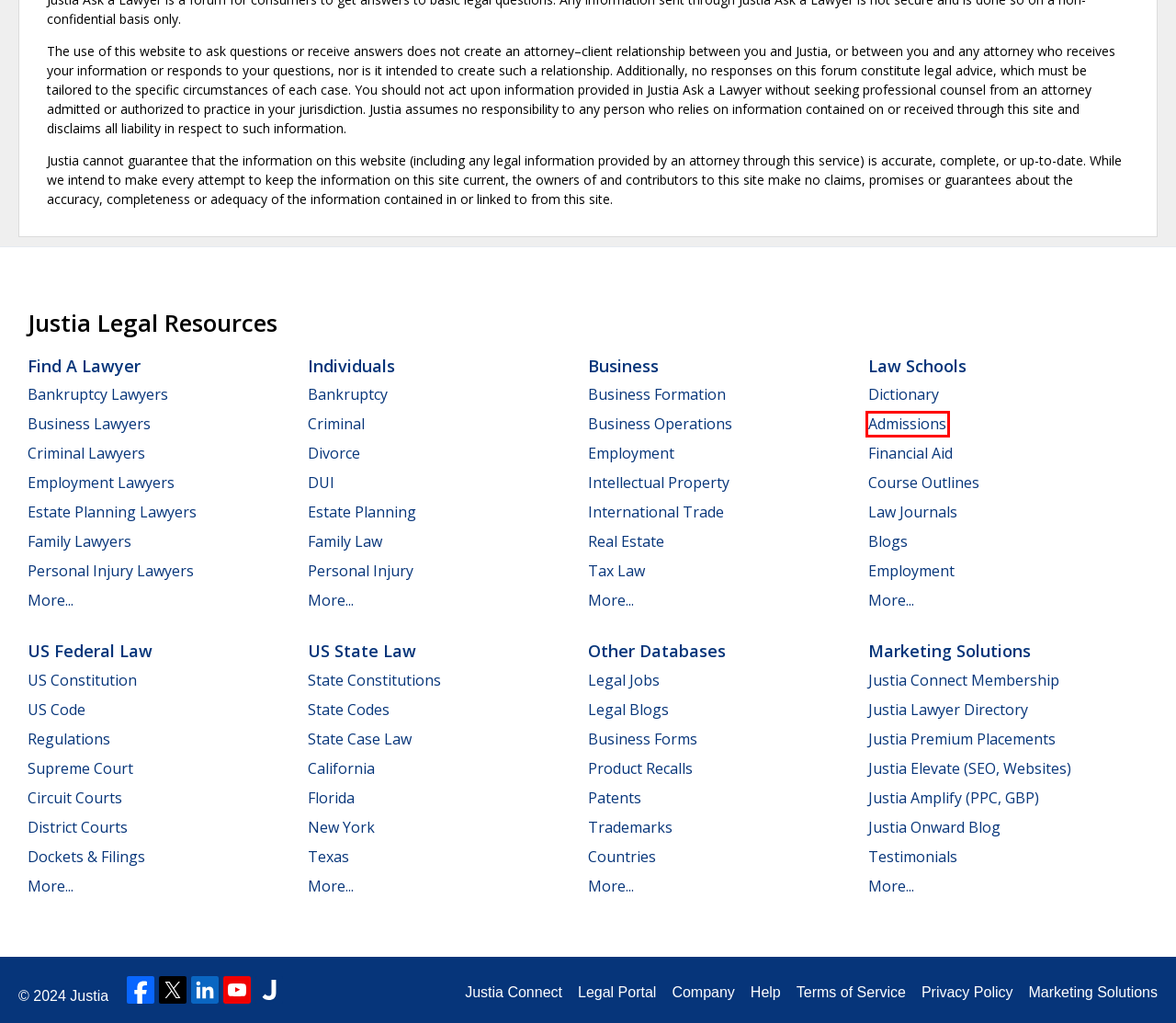Observe the provided screenshot of a webpage with a red bounding box around a specific UI element. Choose the webpage description that best fits the new webpage after you click on the highlighted element. These are your options:
A. US Regulations & Administrative Codes :: Justia
B. Terms of Service :: Justia
C. Justia Amplify | Law Firm Google Ads, Facebook Ads & Microsoft Advertising Management
D. Bankruptcy Law Center | Justia
E. Summer Associate / Legal Internship Jobs | Justia Legal Jobs
F. Business Overview :: Justia
G. International Trade Law | International Law Center | Justia
H. Law Students Overview :: Justia

H